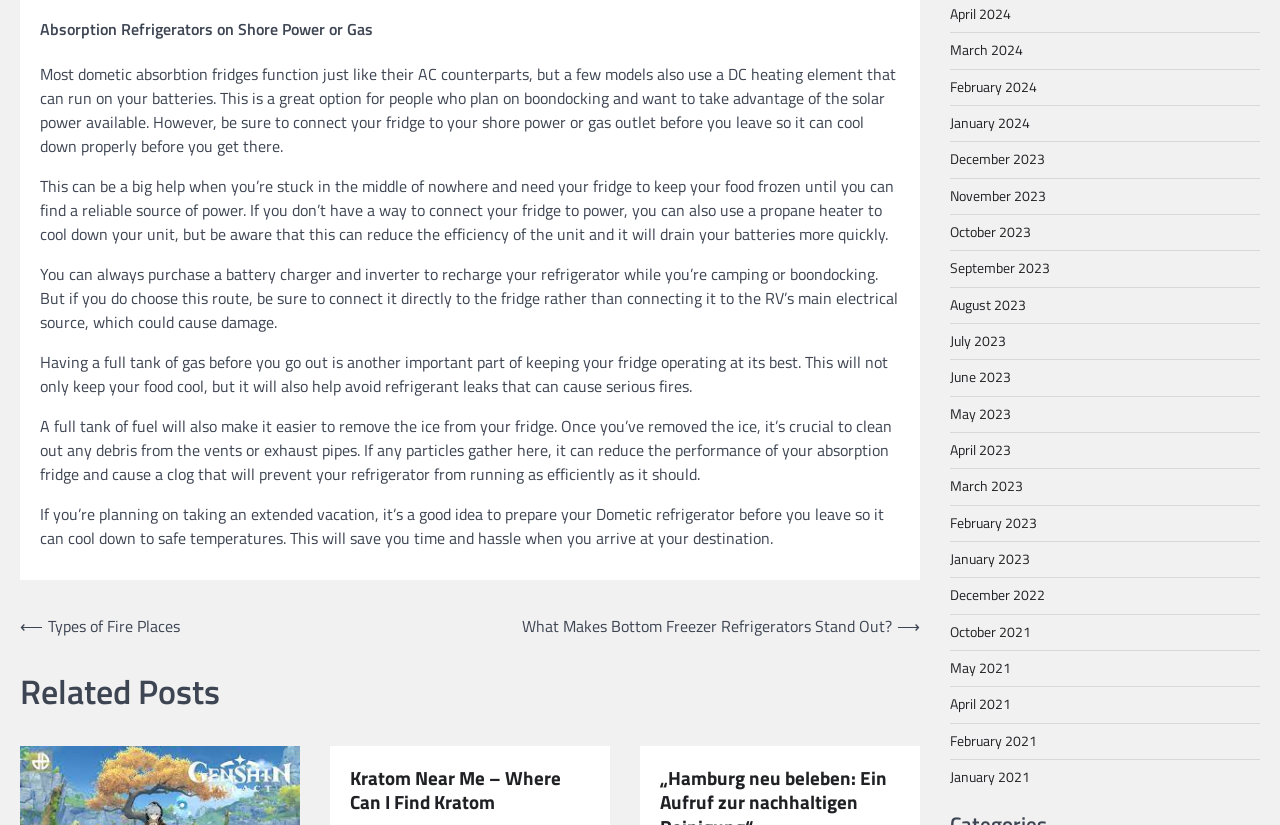Bounding box coordinates should be in the format (top-left x, top-left y, bottom-right x, bottom-right y) and all values should be floating point numbers between 0 and 1. Determine the bounding box coordinate for the UI element described as: January 2021

[0.742, 0.929, 0.805, 0.955]